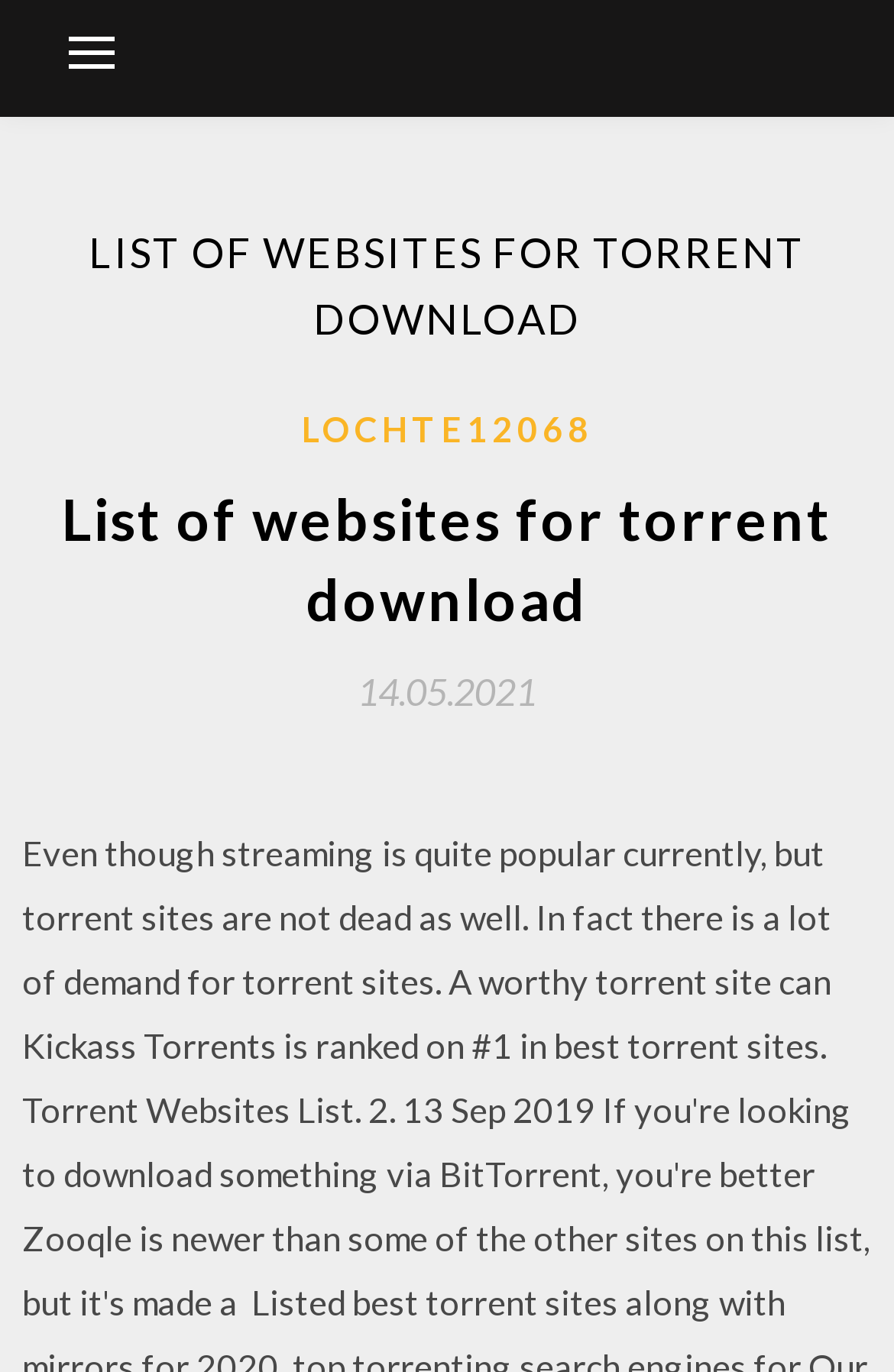Reply to the question with a single word or phrase:
What is the position of the time element?

Below the first heading